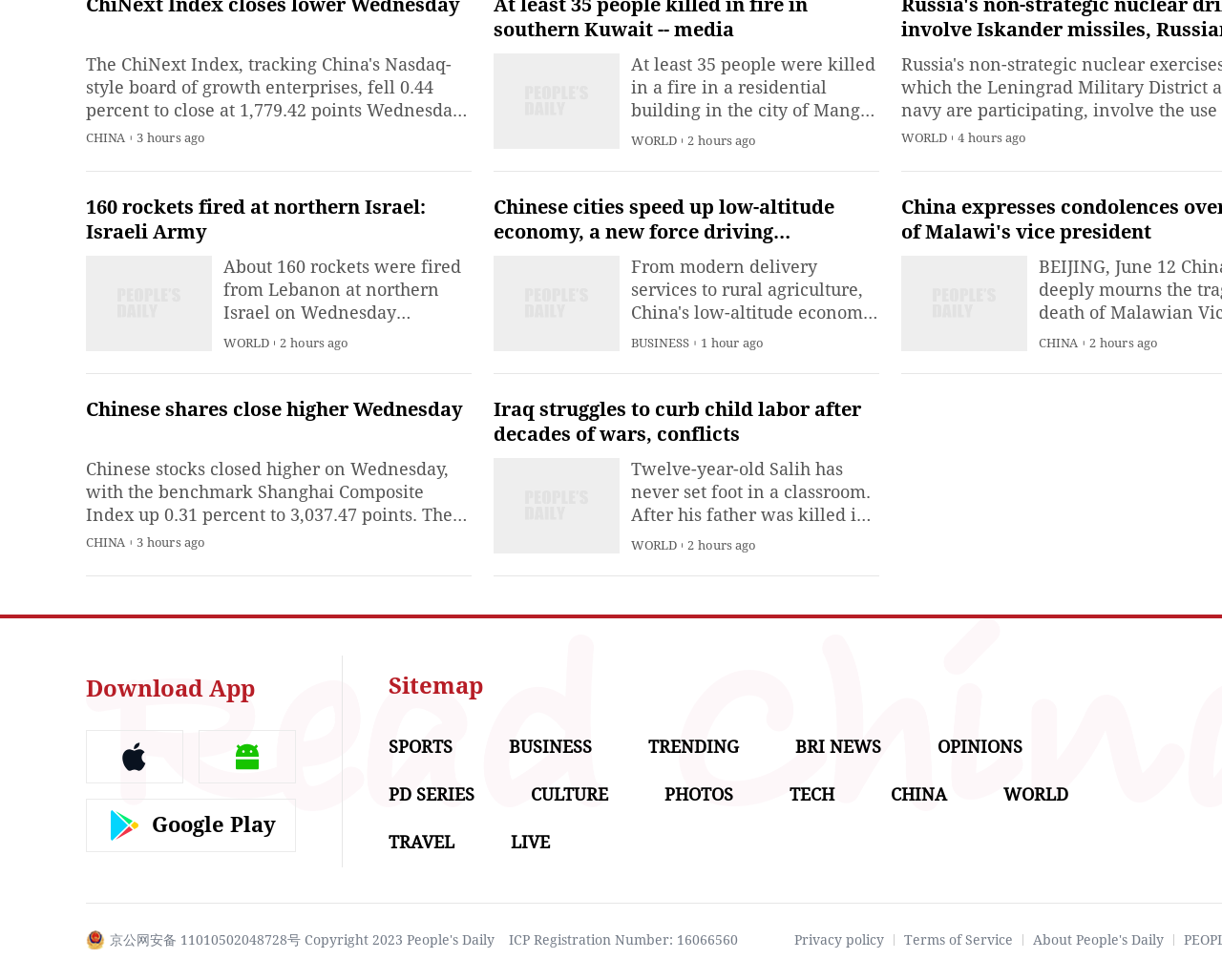Identify the bounding box coordinates of the clickable region required to complete the instruction: "View the Sitemap". The coordinates should be given as four float numbers within the range of 0 and 1, i.e., [left, top, right, bottom].

[0.318, 0.686, 0.395, 0.713]